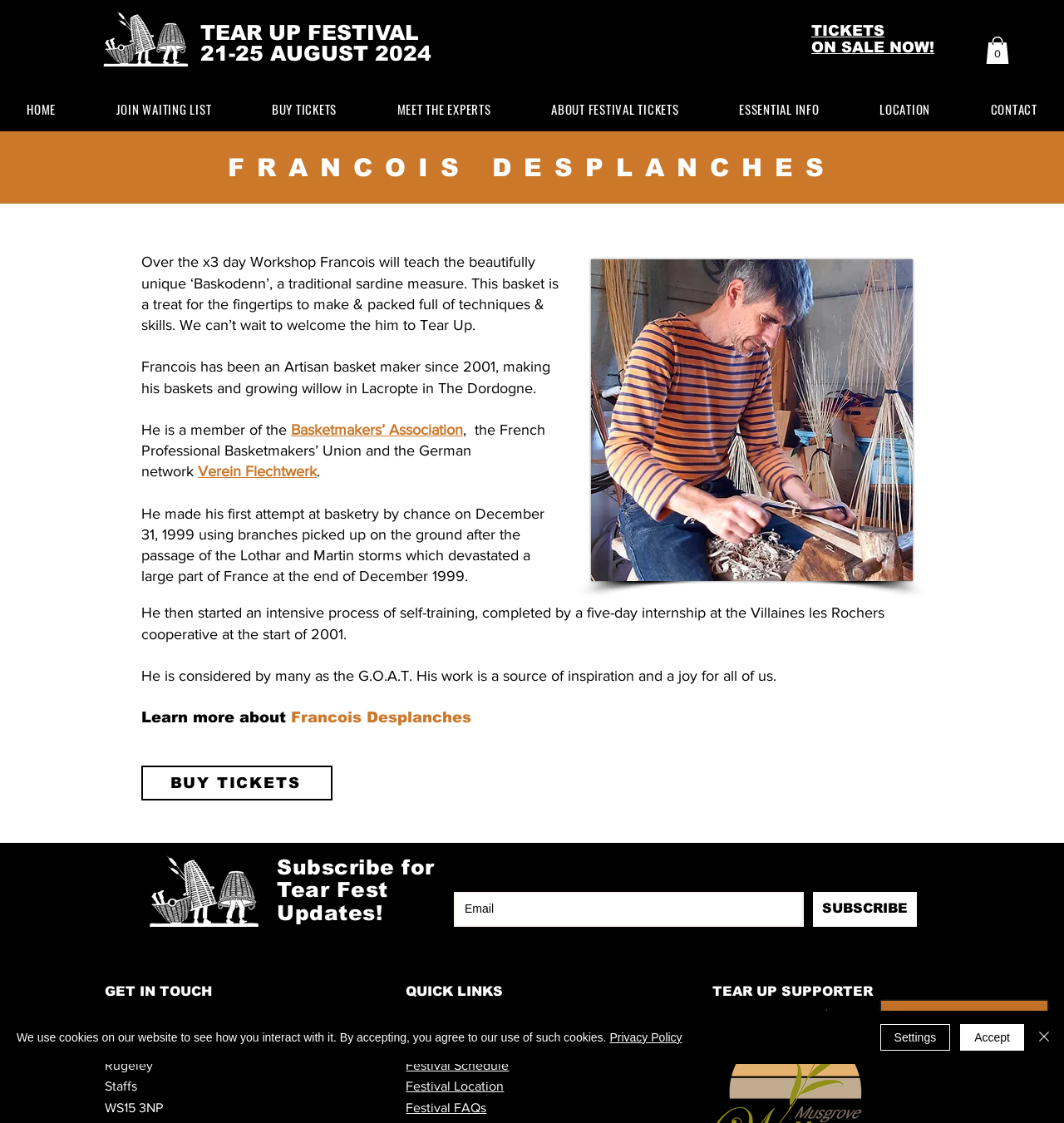Can you determine the bounding box coordinates of the area that needs to be clicked to fulfill the following instruction: "Click the 'SUBSCRIBE' button"?

[0.764, 0.794, 0.862, 0.825]